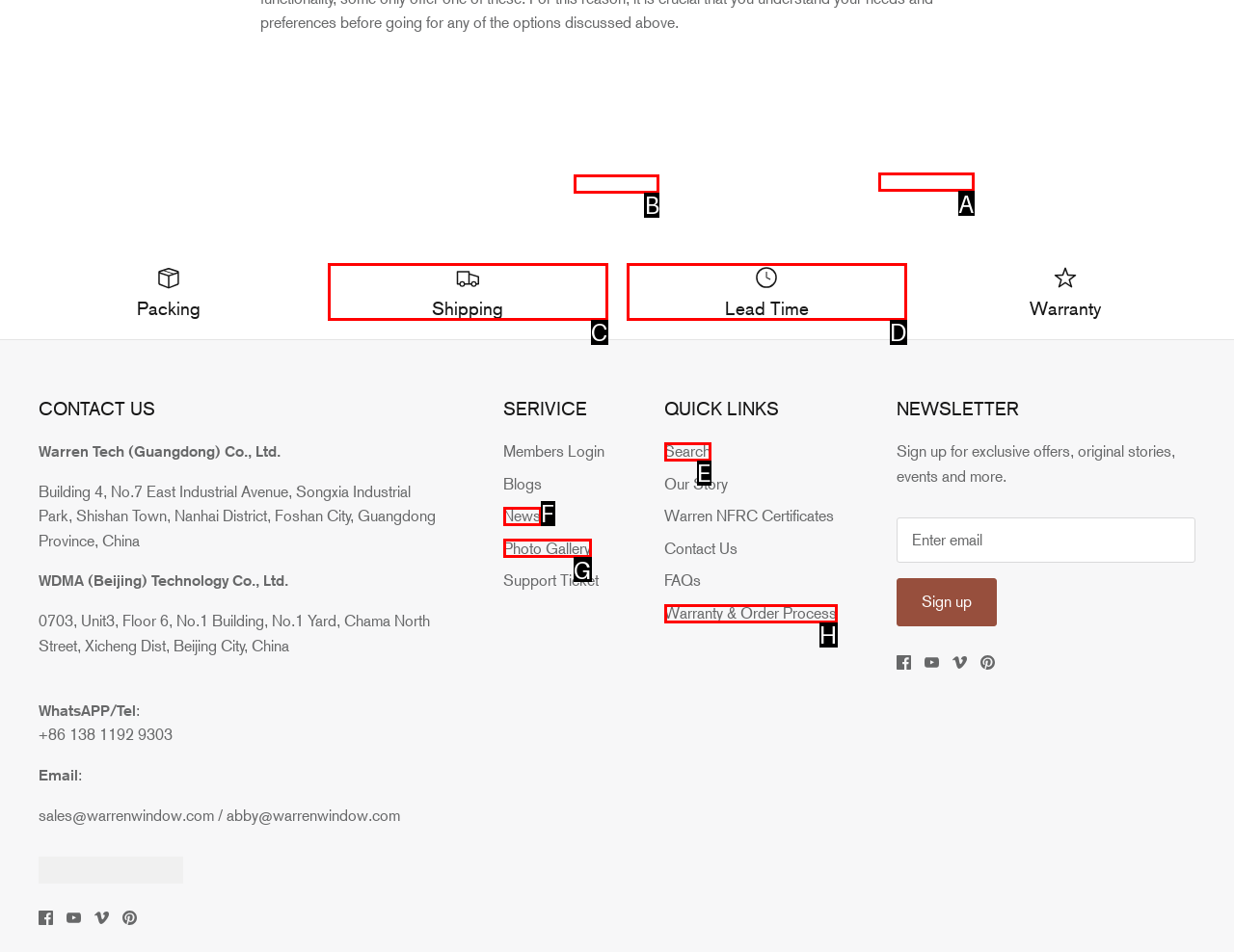Determine which HTML element fits the description: Warranty & Order Process. Answer with the letter corresponding to the correct choice.

H